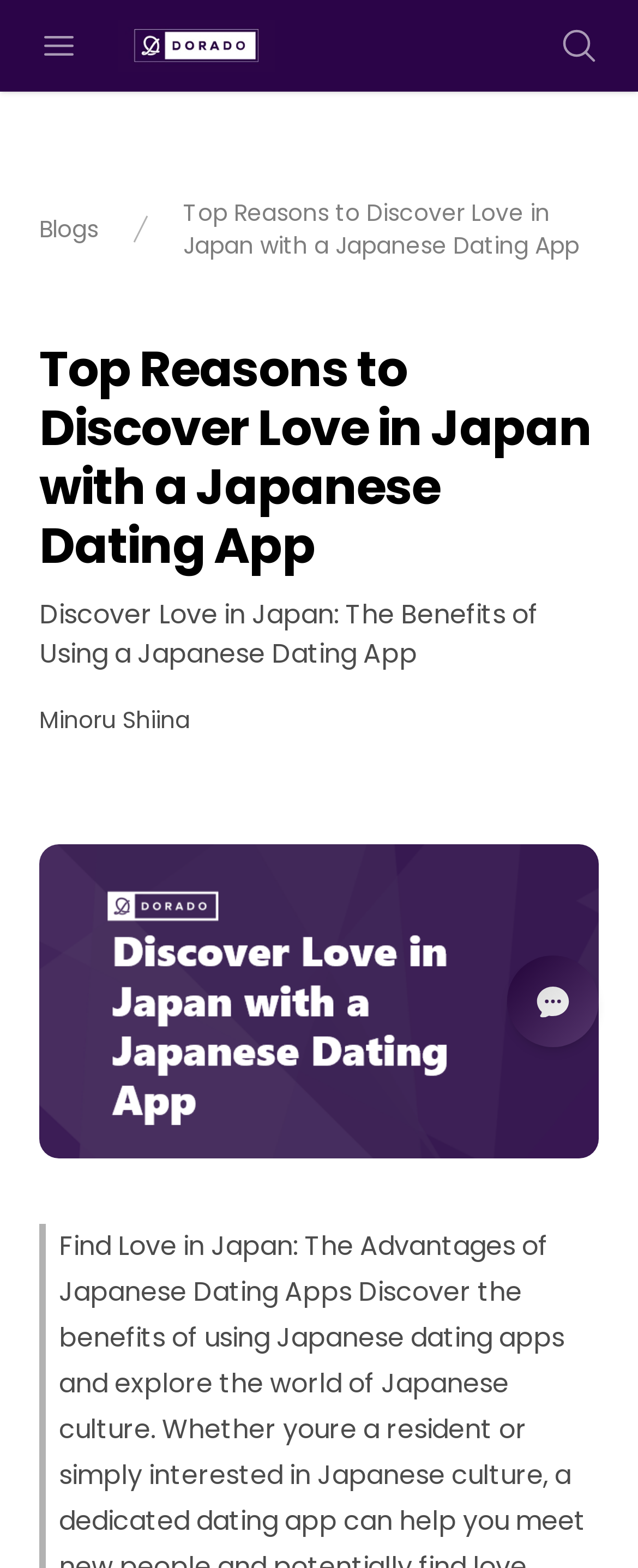Please find and report the primary heading text from the webpage.

Top Reasons to Discover Love in Japan with a Japanese Dating App